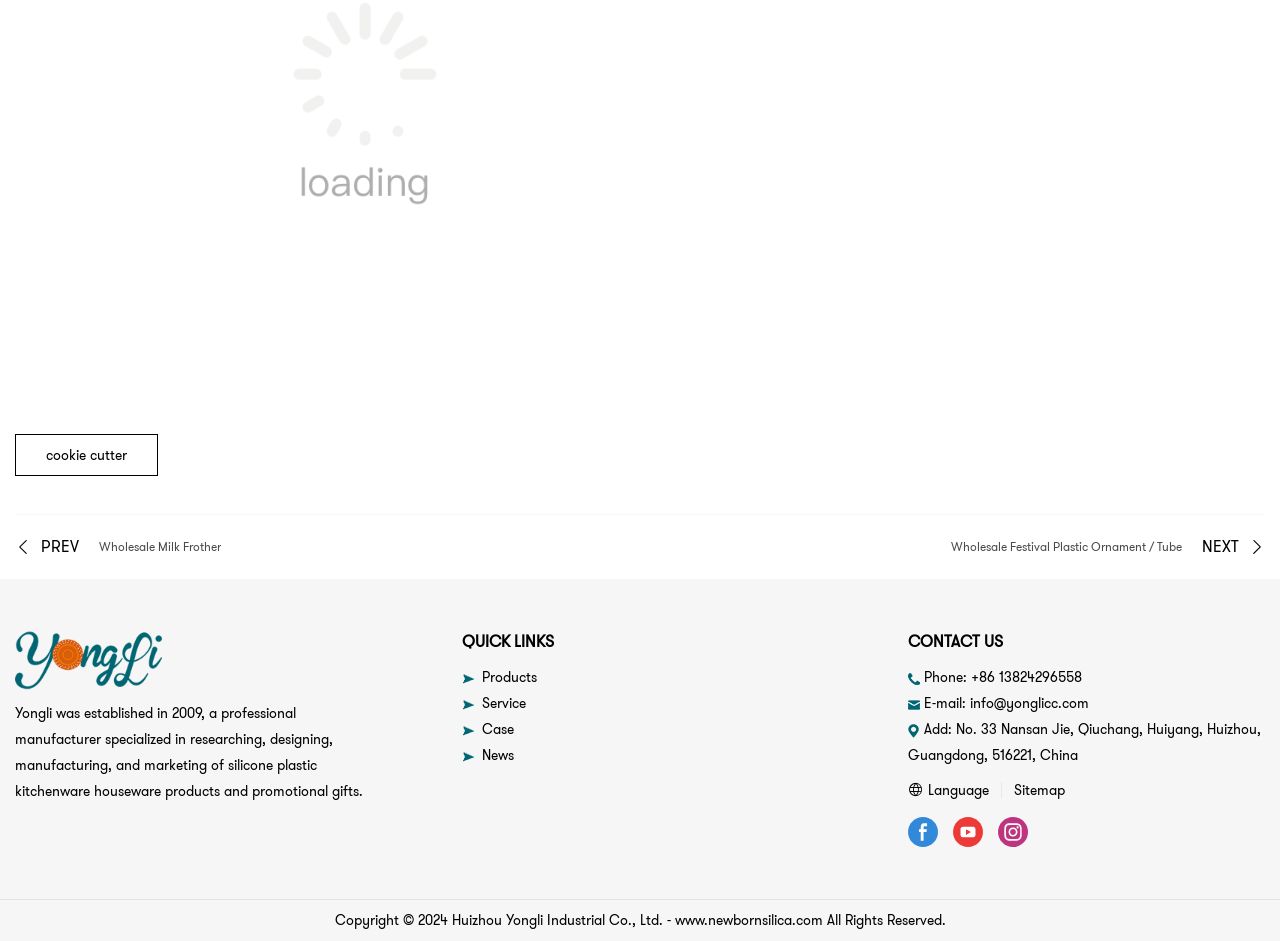Show the bounding box coordinates for the element that needs to be clicked to execute the following instruction: "Contact us via email". Provide the coordinates in the form of four float numbers between 0 and 1, i.e., [left, top, right, bottom].

[0.758, 0.737, 0.851, 0.758]